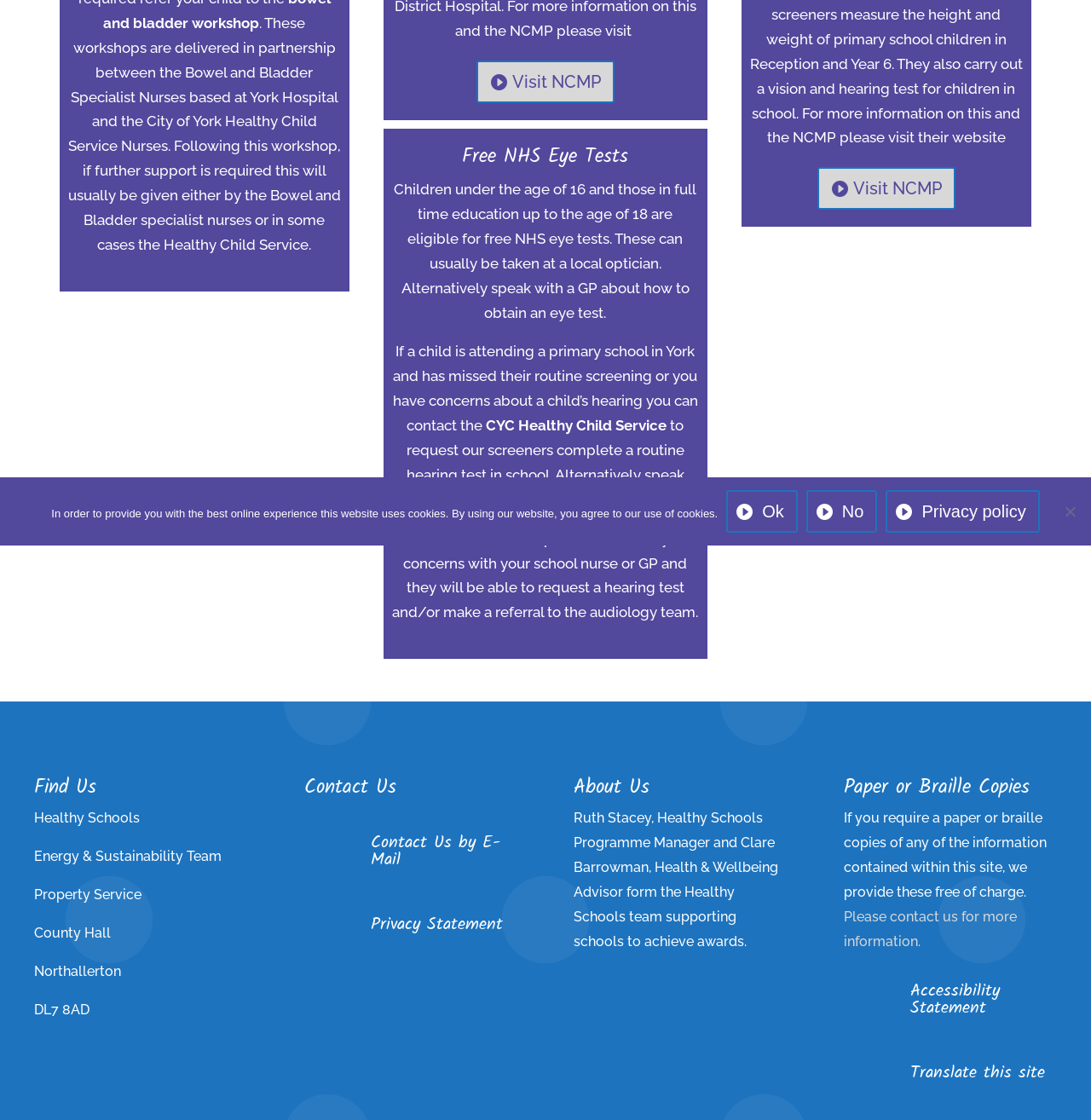Provide the bounding box coordinates of the HTML element this sentence describes: "No". The bounding box coordinates consist of four float numbers between 0 and 1, i.e., [left, top, right, bottom].

[0.739, 0.438, 0.804, 0.476]